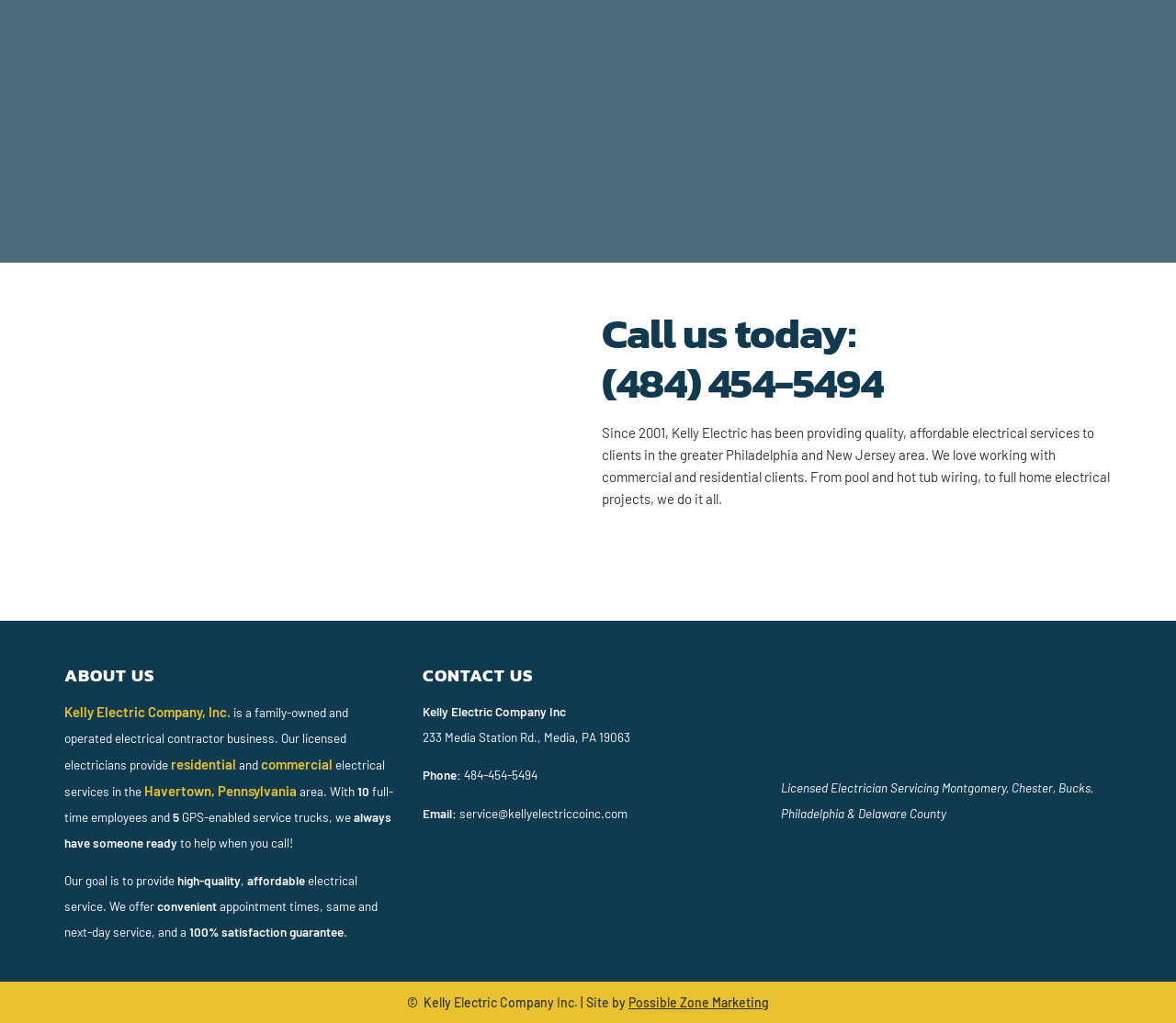What is the goal of Kelly Electric Company?
Please interpret the details in the image and answer the question thoroughly.

I inferred this by reading the text in the 'ABOUT US' section, which states that the company's goal is to 'provide high-quality, affordable electrical service'.